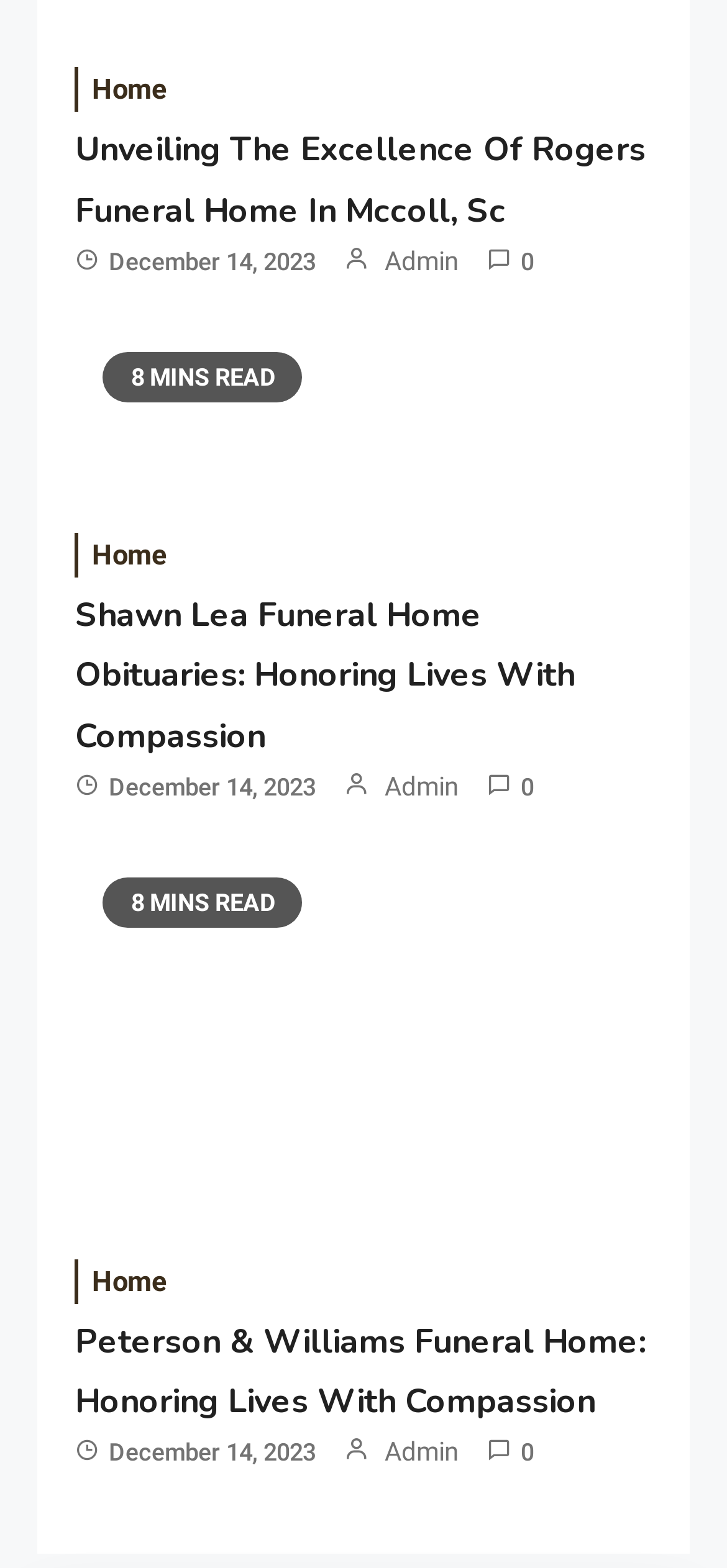Determine the bounding box coordinates of the element's region needed to click to follow the instruction: "read article about Rogers Funeral Home". Provide these coordinates as four float numbers between 0 and 1, formatted as [left, top, right, bottom].

[0.103, 0.074, 0.906, 0.151]